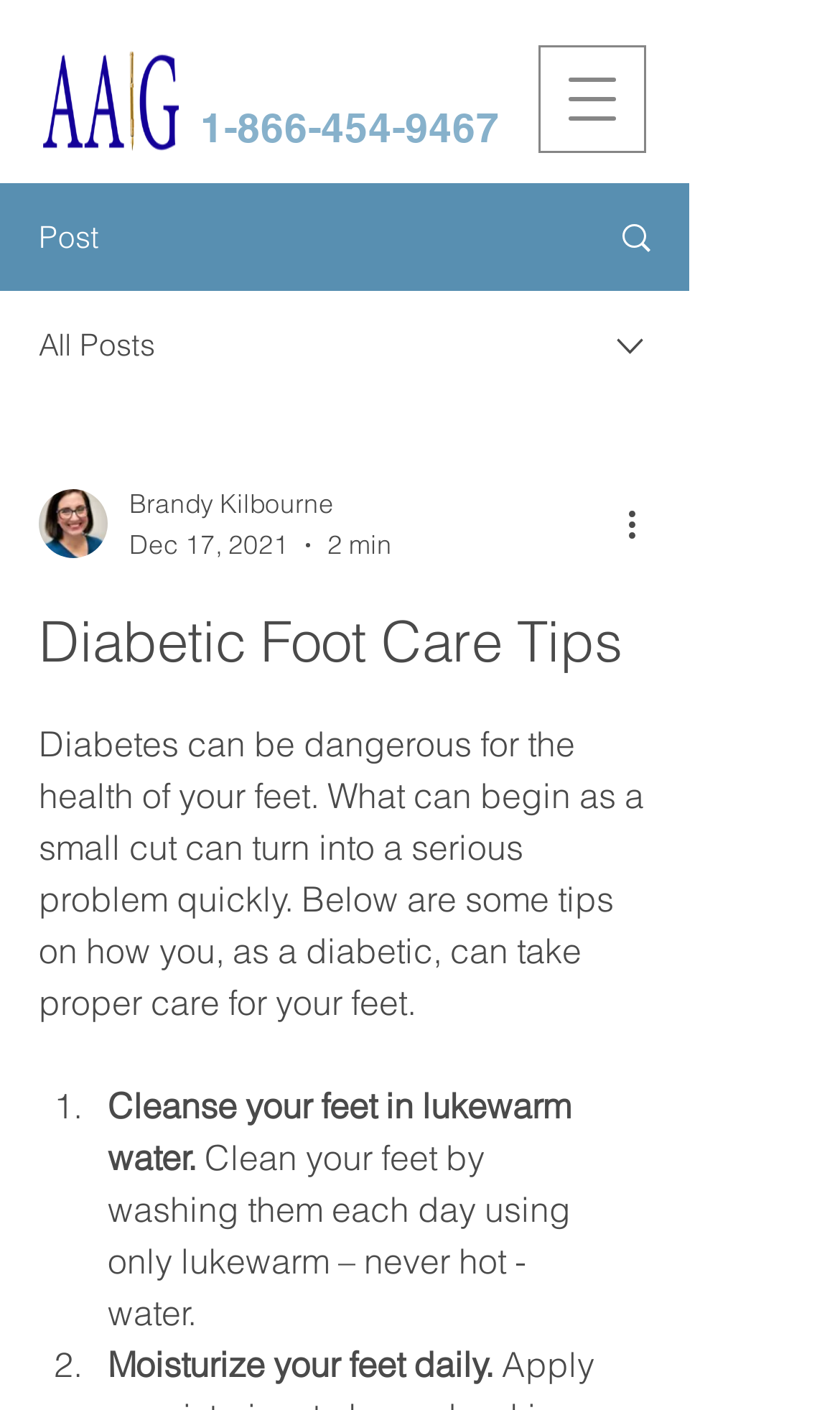Utilize the information from the image to answer the question in detail:
What is the author's name of the article?

I found the author's name by looking at the generic element with the text 'Brandy Kilbourne' which is located below the writer's picture.